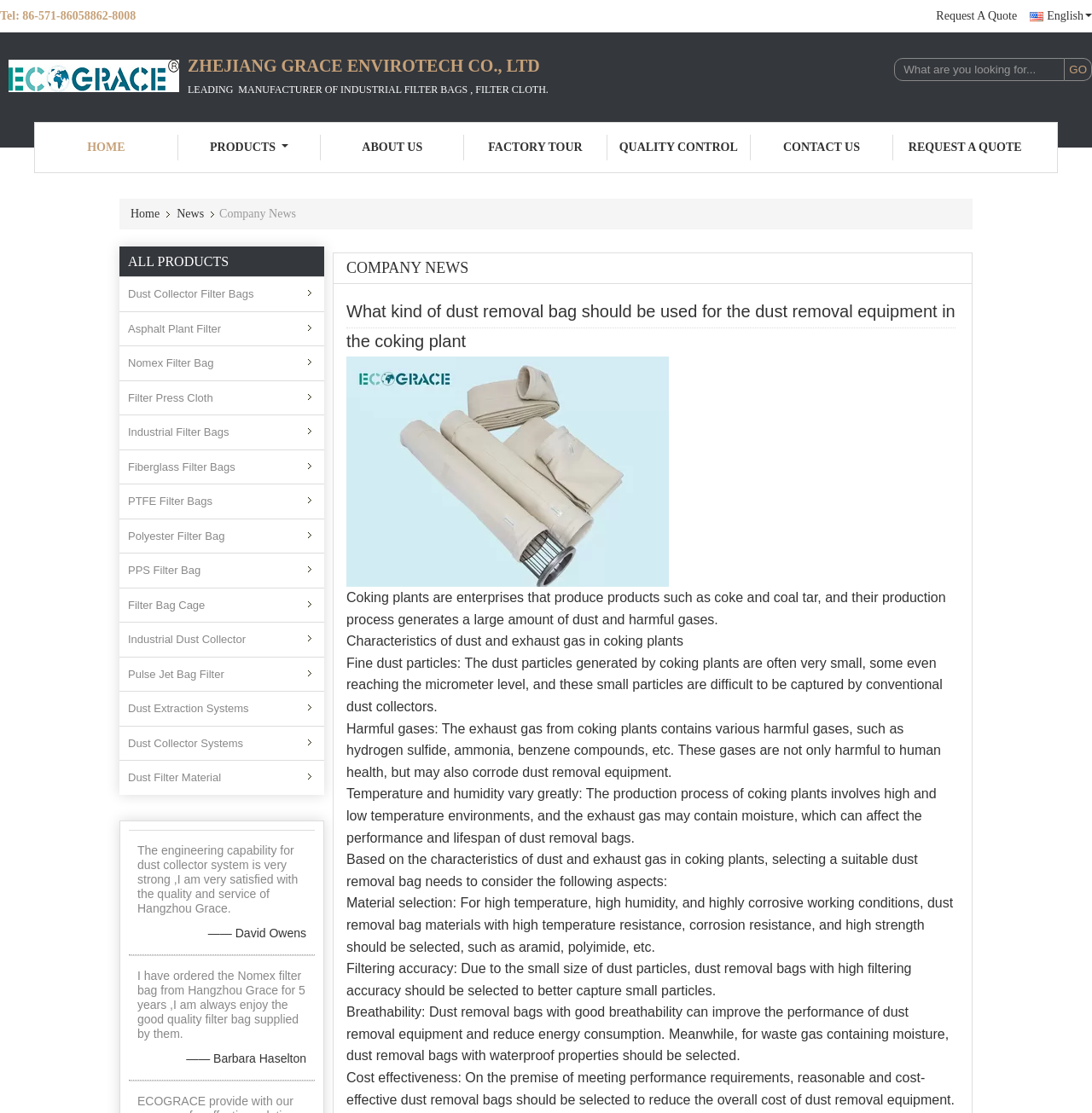Pinpoint the bounding box coordinates of the clickable element to carry out the following instruction: "Search for products."

[0.819, 0.052, 0.975, 0.073]